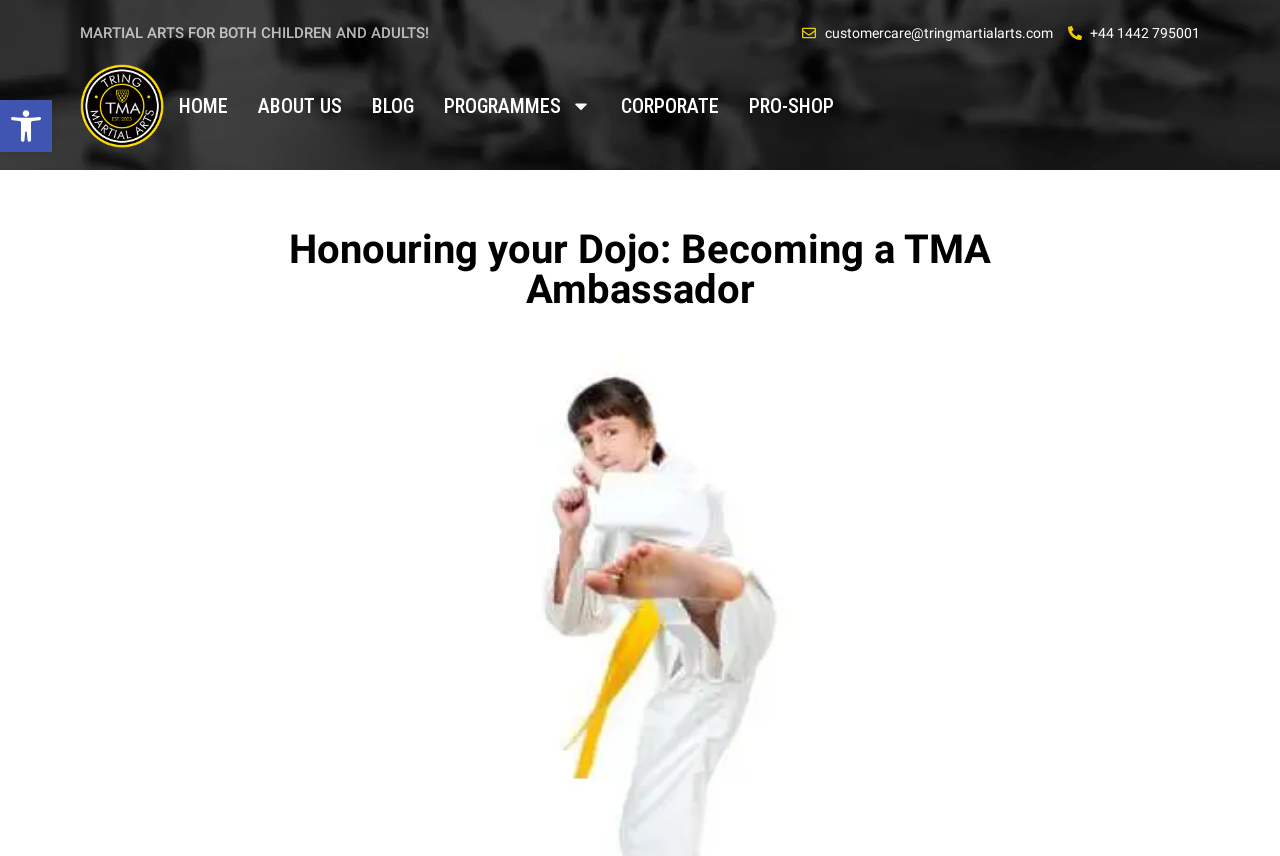Bounding box coordinates are given in the format (top-left x, top-left y, bottom-right x, bottom-right y). All values should be floating point numbers between 0 and 1. Provide the bounding box coordinate for the UI element described as: Corporate

[0.485, 0.096, 0.562, 0.15]